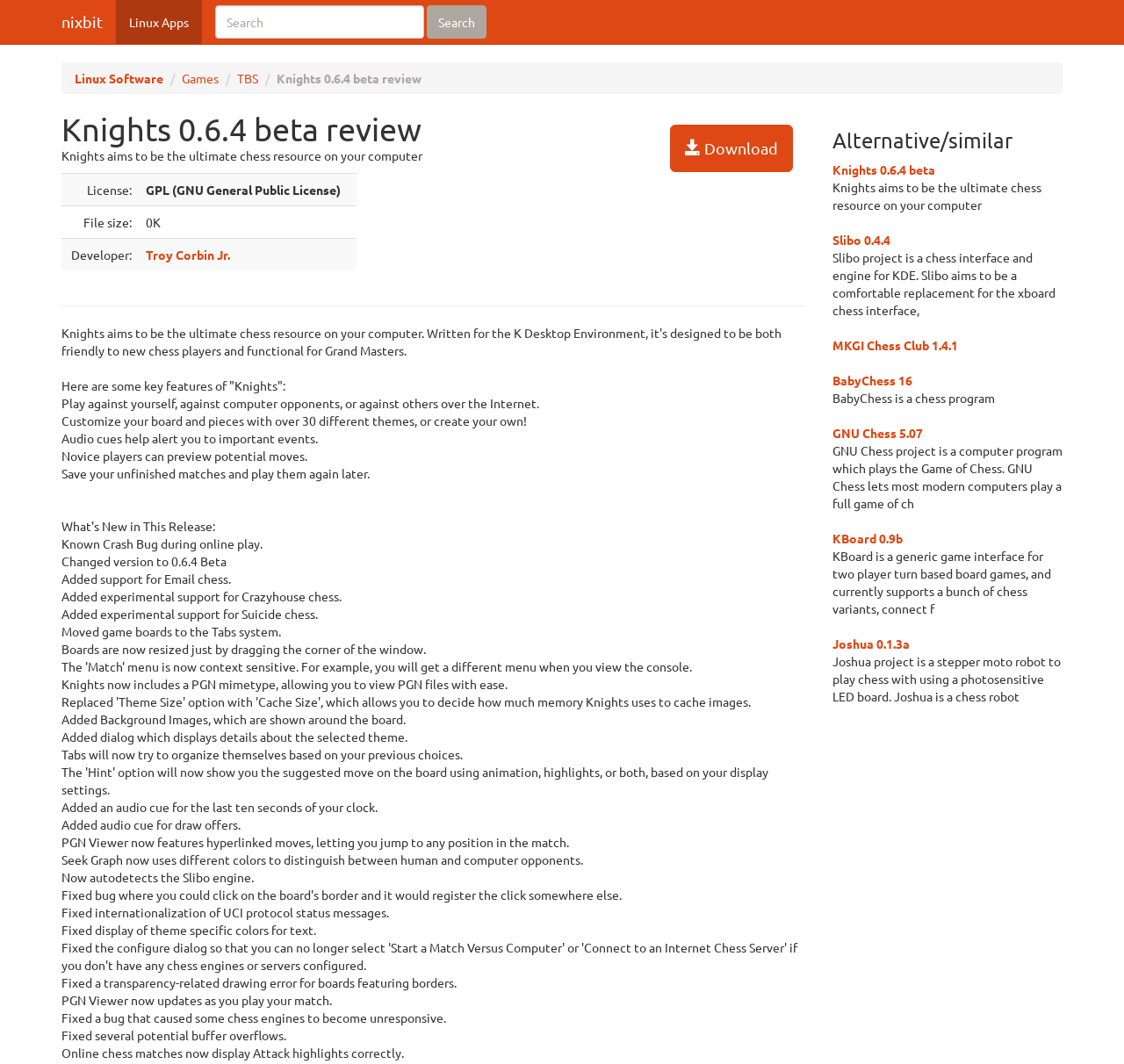How many alternative chess software are listed?
Using the visual information, reply with a single word or short phrase.

5